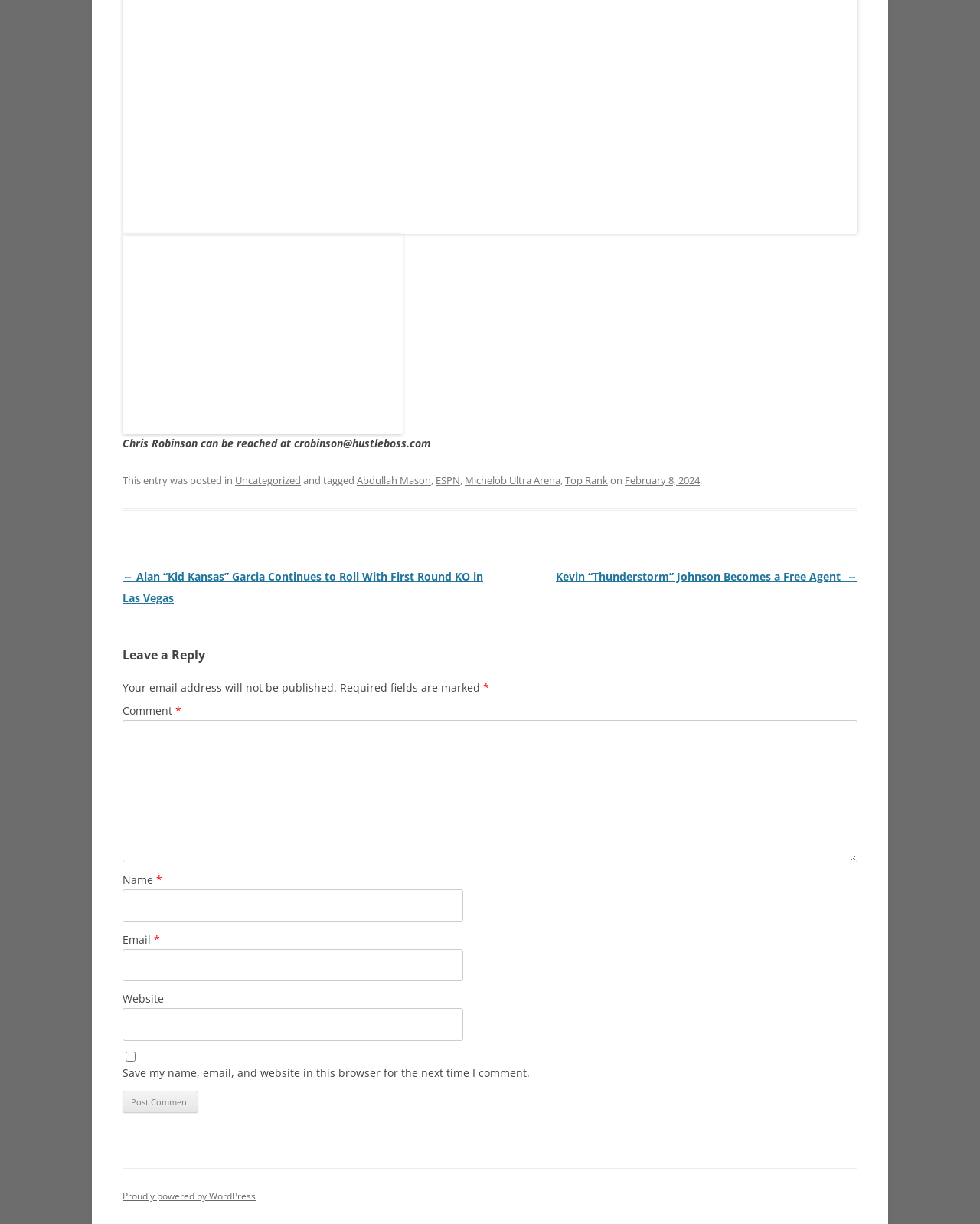Please identify the bounding box coordinates of the area that needs to be clicked to fulfill the following instruction: "Click the '← Alan “Kid Kansas” Garcia Continues to Roll With First Round KO in Las Vegas' link."

[0.125, 0.465, 0.493, 0.494]